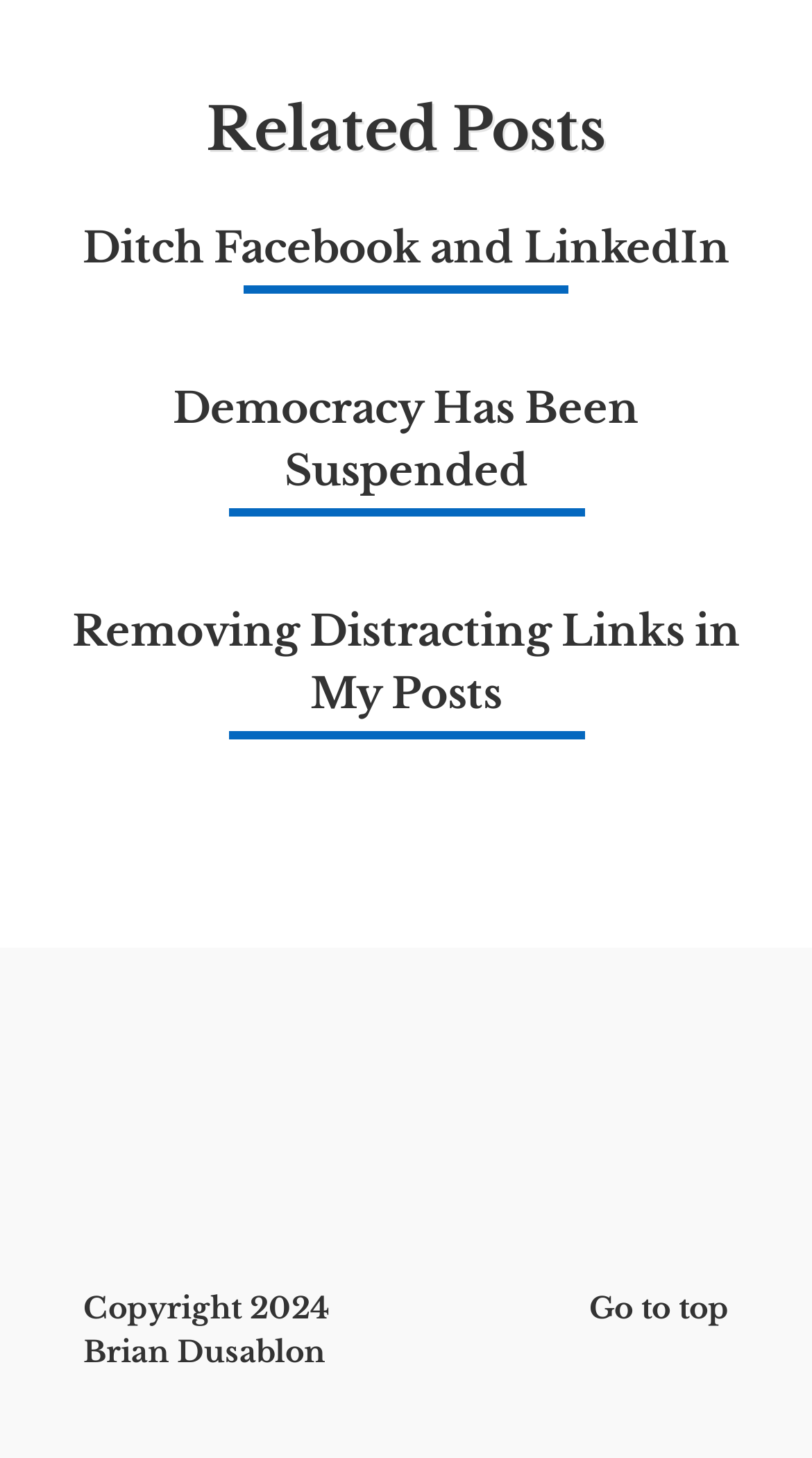Identify the bounding box coordinates of the clickable region to carry out the given instruction: "visit 'Democracy Has Been Suspended'".

[0.213, 0.263, 0.787, 0.34]